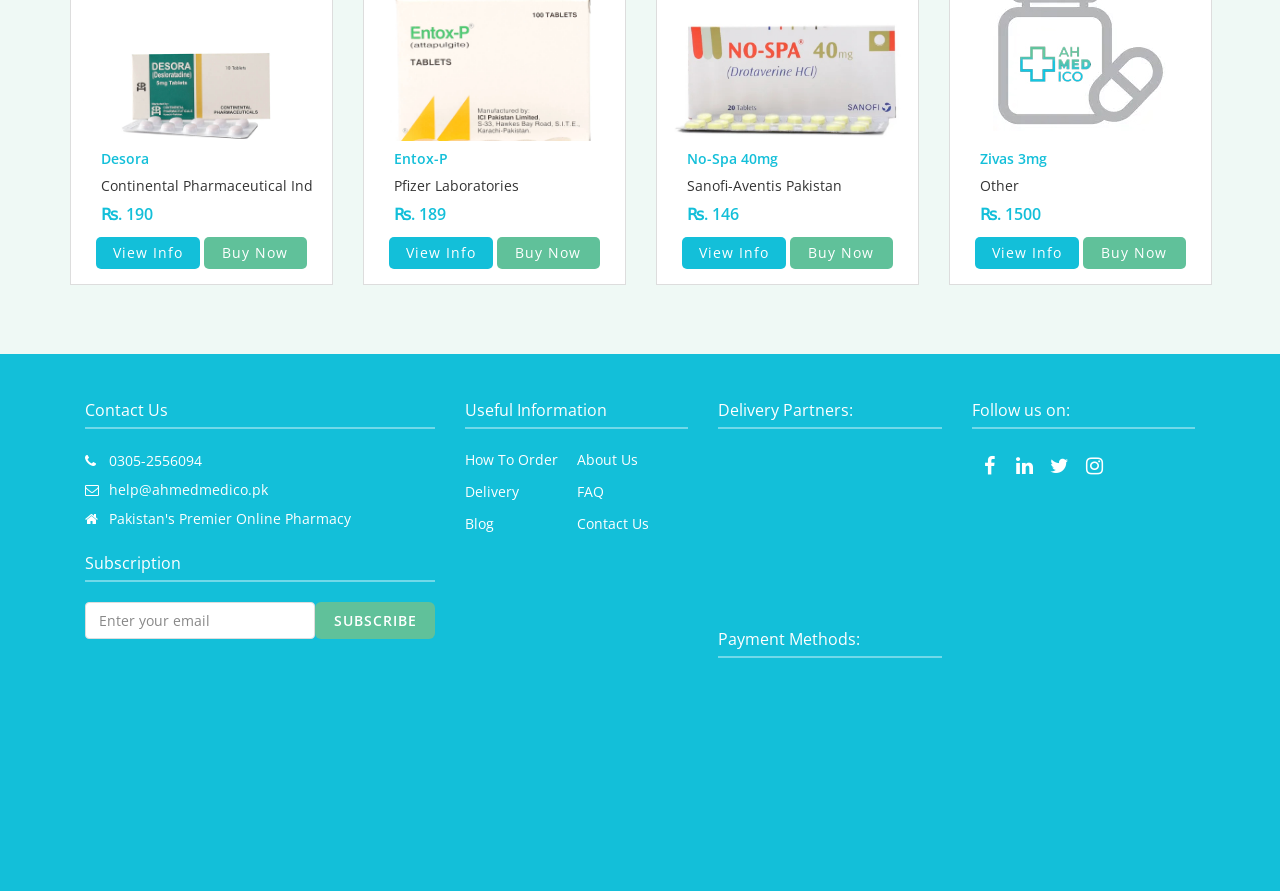Locate the UI element described as follows: "Other". Return the bounding box coordinates as four float numbers between 0 and 1 in the order [left, top, right, bottom].

[0.766, 0.192, 0.934, 0.226]